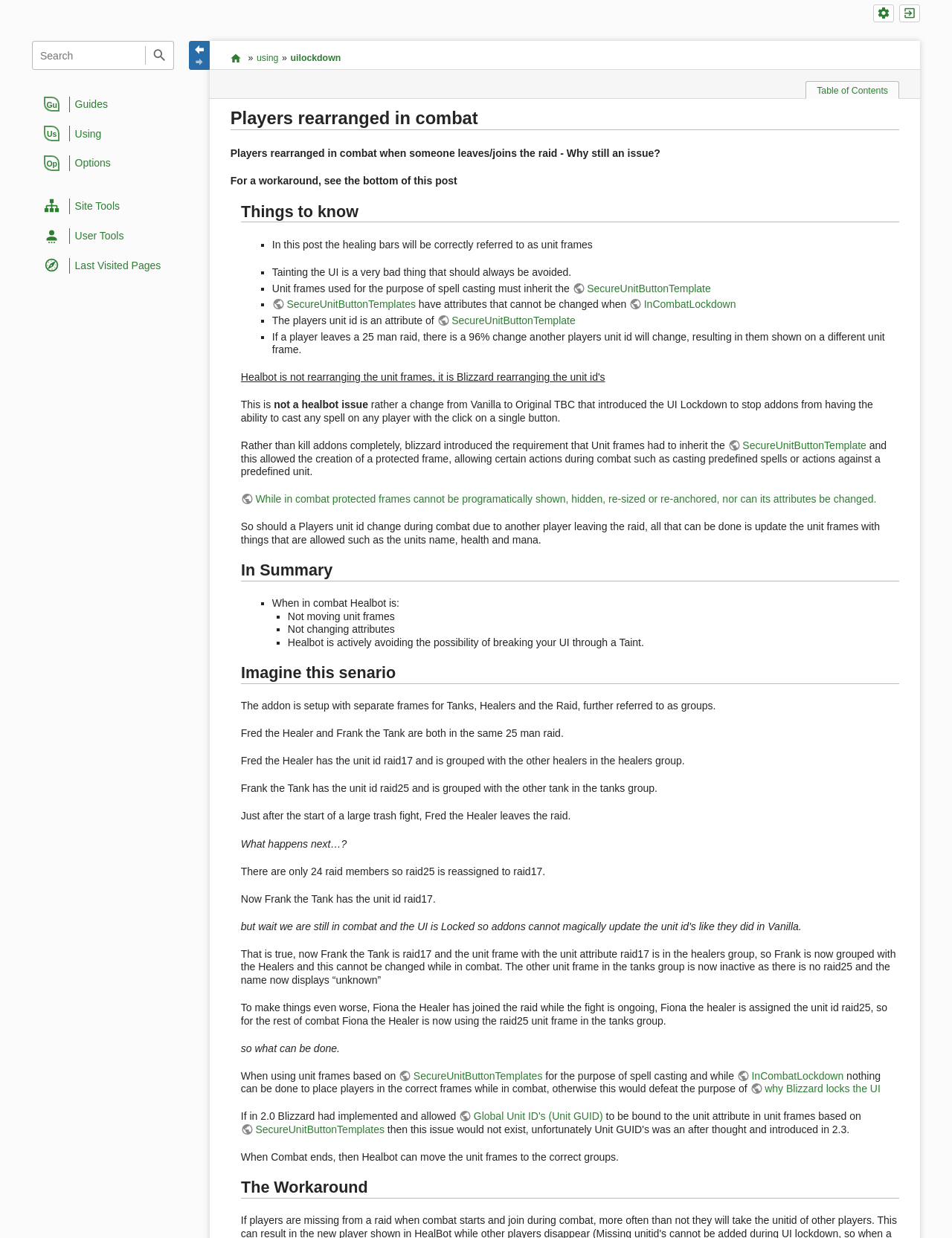Provide a thorough description of the webpage's content and layout.

This webpage is a help page for Healbot, a World of Warcraft addon. At the top, there is a quick search bar with a search button. Below it, there are several headings, including "Gu Guides", "Us Using", "Op Options", "Site Tools", "User Tools", and "Last Visited Pages", each with an accompanying image. 

To the right of these headings, there are two links with icons. Below these links, there is a section with the heading "site status" and "location indicator". This section contains a link to "start" and a breadcrumb trail showing the current location.

The main content of the page is divided into several sections. The first section explains that players' unit IDs can change during combat when someone leaves or joins a raid, causing issues with unit frames. The second section lists several things to know about unit frames, including that they must inherit the SecureUnitButtonTemplate and that certain actions are restricted during combat.

The third section explains that the addon is not responsible for the issues with unit frames, but rather it is a limitation introduced by Blizzard to prevent addons from casting spells on any player with a single button click. The section also explains that the addon is designed to avoid breaking the UI through taint.

The fourth section summarizes the limitations of the addon during combat, including not moving unit frames, not changing attributes, and actively avoiding taint. The fifth section imagines a scenario where a healer and a tank are in the same raid, and the healer leaves, causing the tank's unit ID to change, resulting in the tank being grouped with the healers. The section explains that this is a limitation of the game and not a bug in the addon.

Finally, the page concludes by explaining that when using unit frames based on SecureUnitButtonTemplates for spell casting, certain limitations apply, and the addon is designed to work within these limitations.